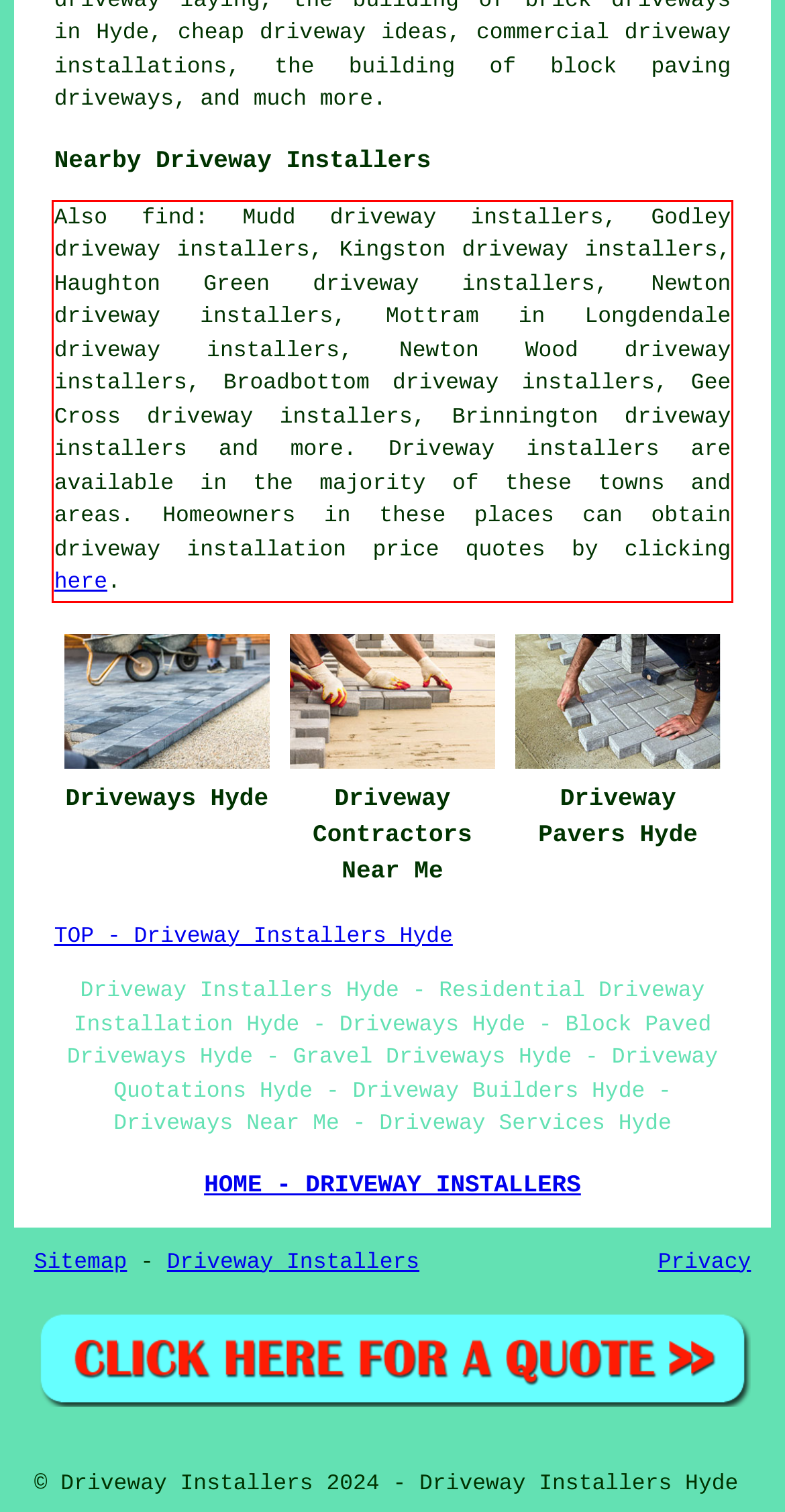You have a screenshot of a webpage with a red bounding box. Identify and extract the text content located inside the red bounding box.

Also find: Mudd driveway installers, Godley driveway installers, Kingston driveway installers, Haughton Green driveway installers, Newton driveway installers, Mottram in Longdendale driveway installers, Newton Wood driveway installers, Broadbottom driveway installers, Gee Cross driveway installers, Brinnington driveway installers and more. Driveway installers are available in the majority of these towns and areas. Homeowners in these places can obtain driveway installation price quotes by clicking here.